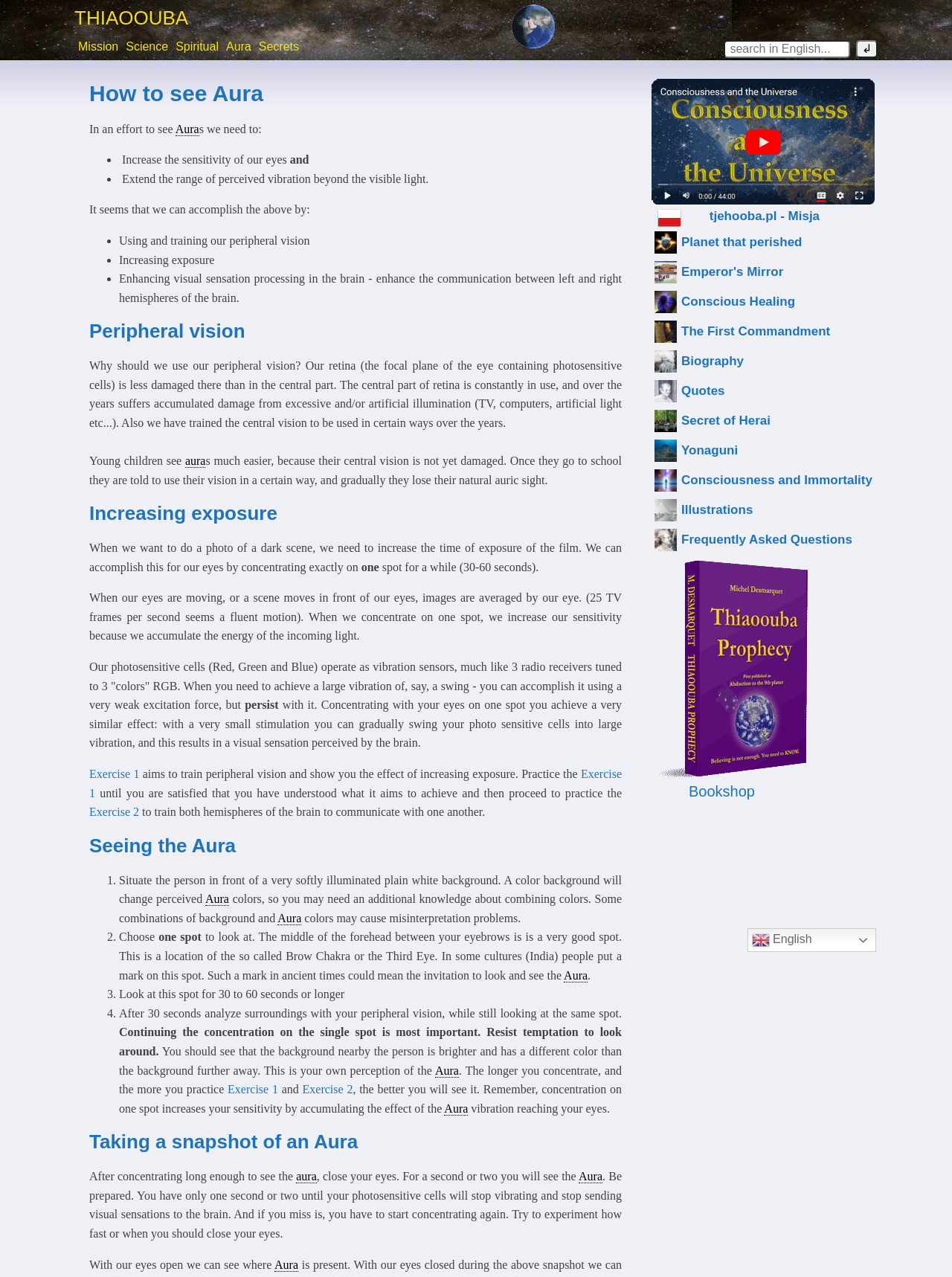Locate the bounding box coordinates of the item that should be clicked to fulfill the instruction: "Click the Mission link".

[0.078, 0.029, 0.128, 0.047]